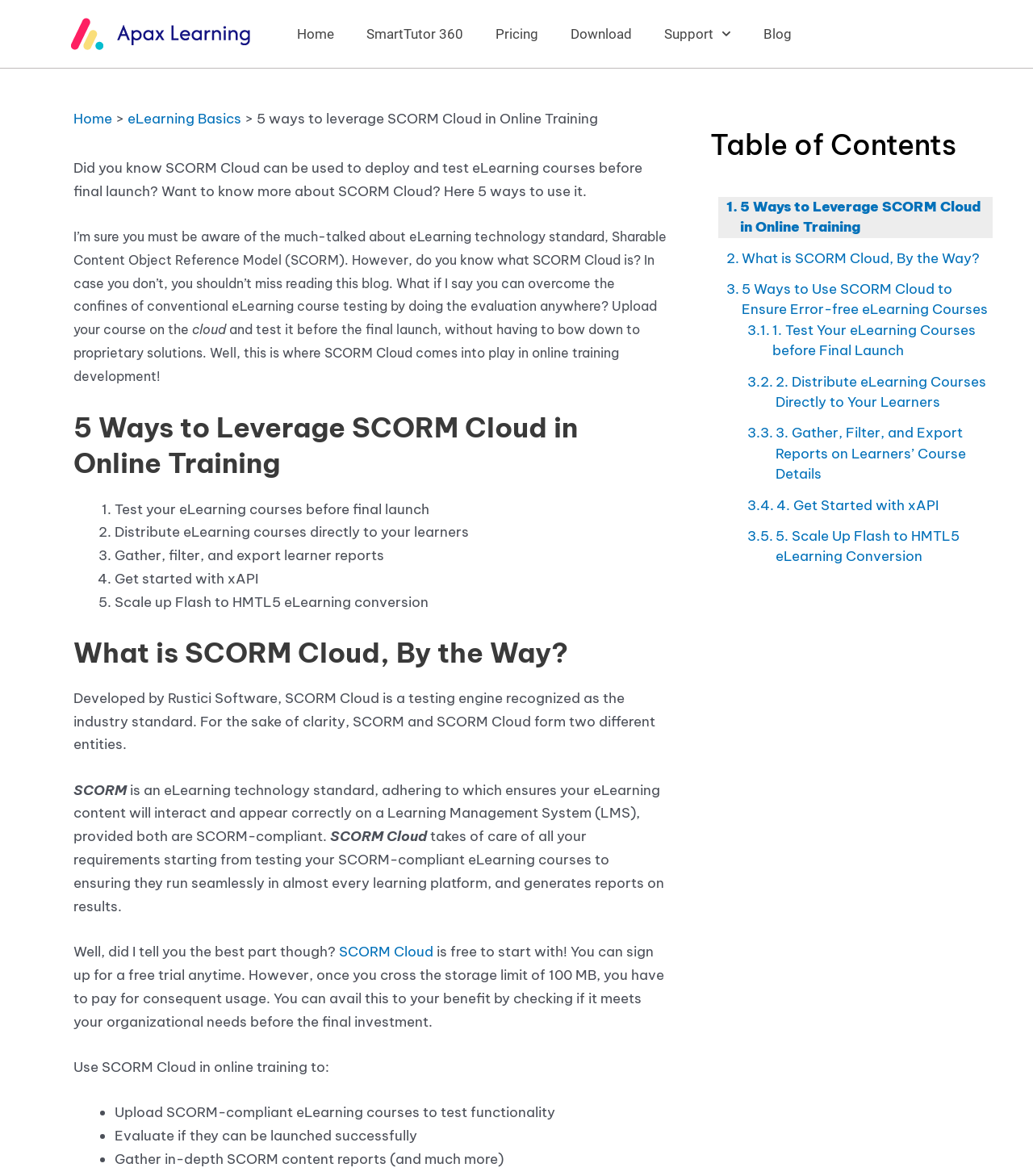What is SCORM Cloud?
From the details in the image, provide a complete and detailed answer to the question.

According to the webpage, SCORM Cloud is a testing engine recognized as the industry standard, developed by Rustici Software. It takes care of all the requirements starting from testing SCORM-compliant eLearning courses to ensuring they run seamlessly in almost every learning platform, and generates reports on results.